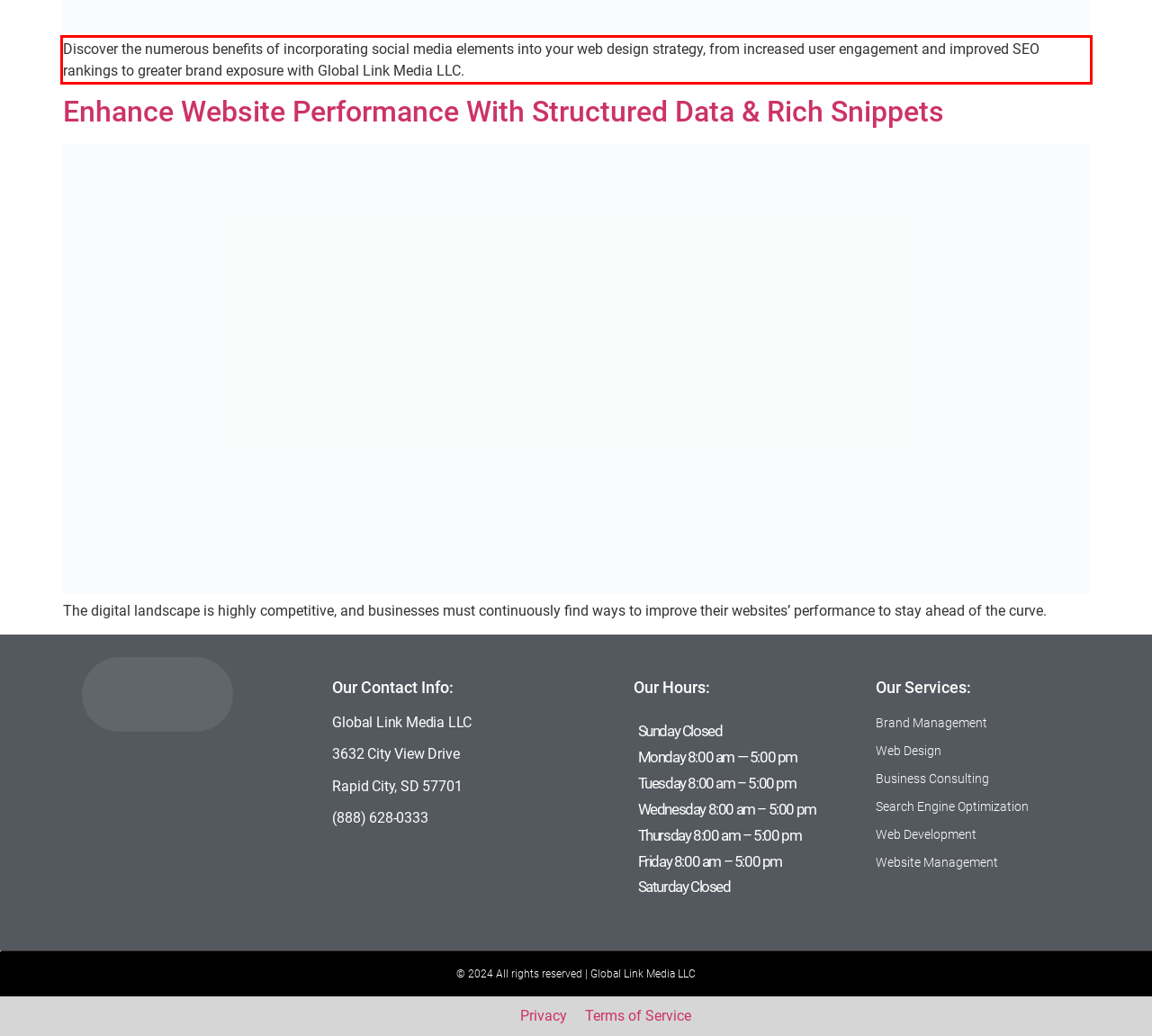You are given a screenshot of a webpage with a UI element highlighted by a red bounding box. Please perform OCR on the text content within this red bounding box.

Discover the numerous benefits of incorporating social media elements into your web design strategy, from increased user engagement and improved SEO rankings to greater brand exposure with Global Link Media LLC.